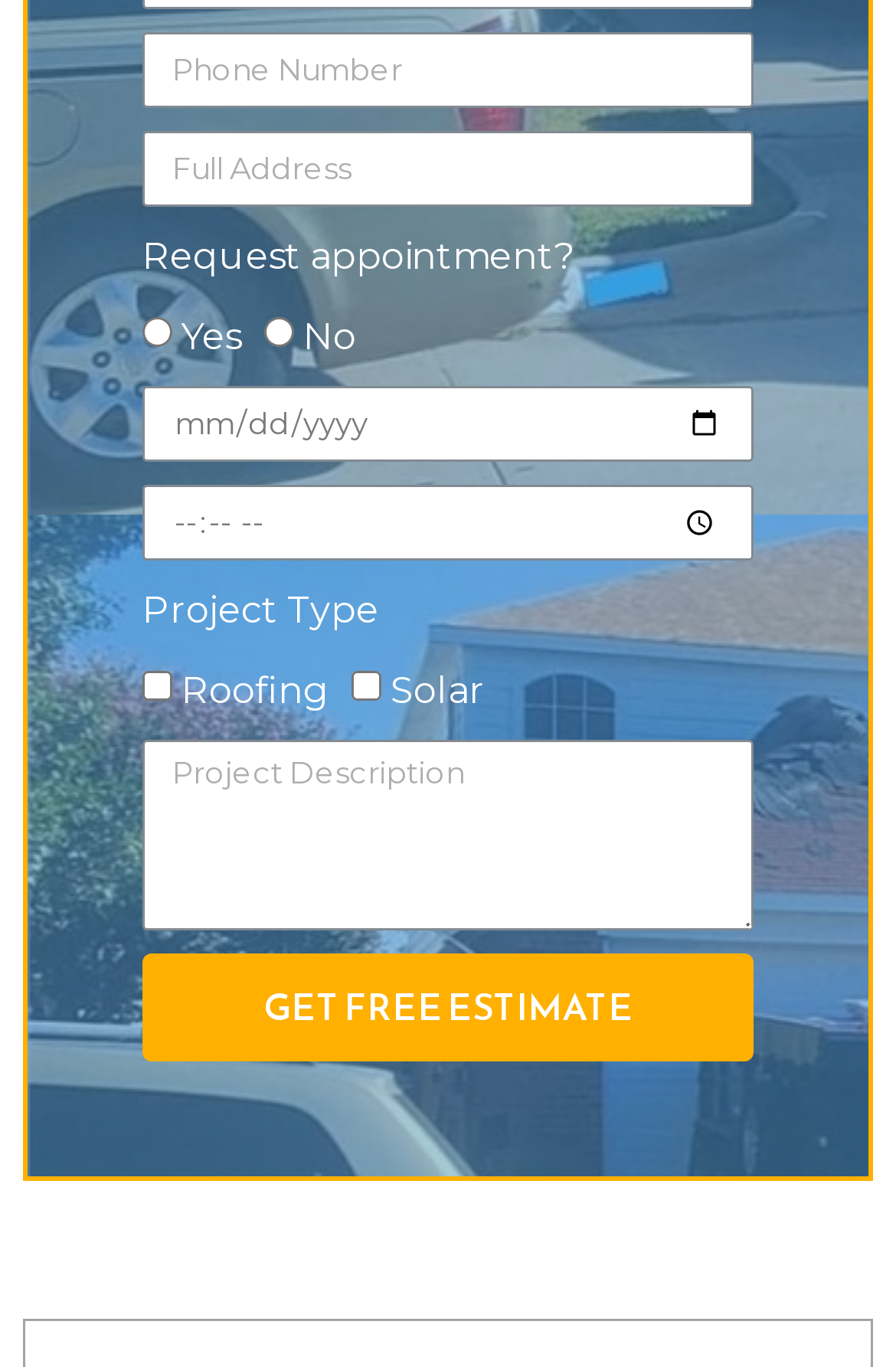Is the project description field required?
Answer the question in as much detail as possible.

The 'Project Description' field is a textbox with a 'required' attribute set to 'False', indicating that the user is not required to provide a project description in order to submit the form.